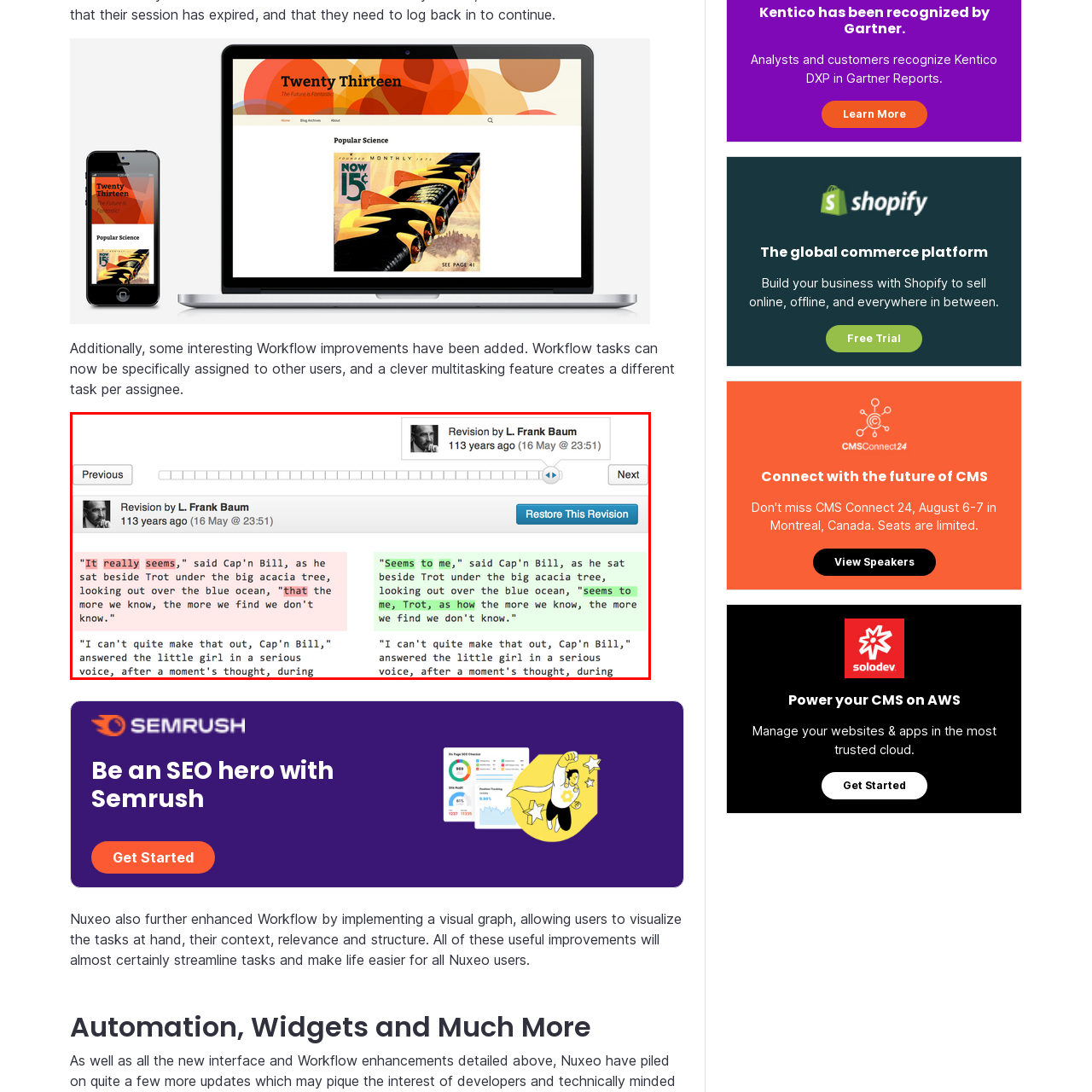What is the benefit of multitasking function?
Pay attention to the image surrounded by the red bounding box and respond to the question with a detailed answer.

The caption explains that the multitasking function allows for the creation of distinct tasks per assignee, which enables users to manage multiple tasks efficiently and effectively.